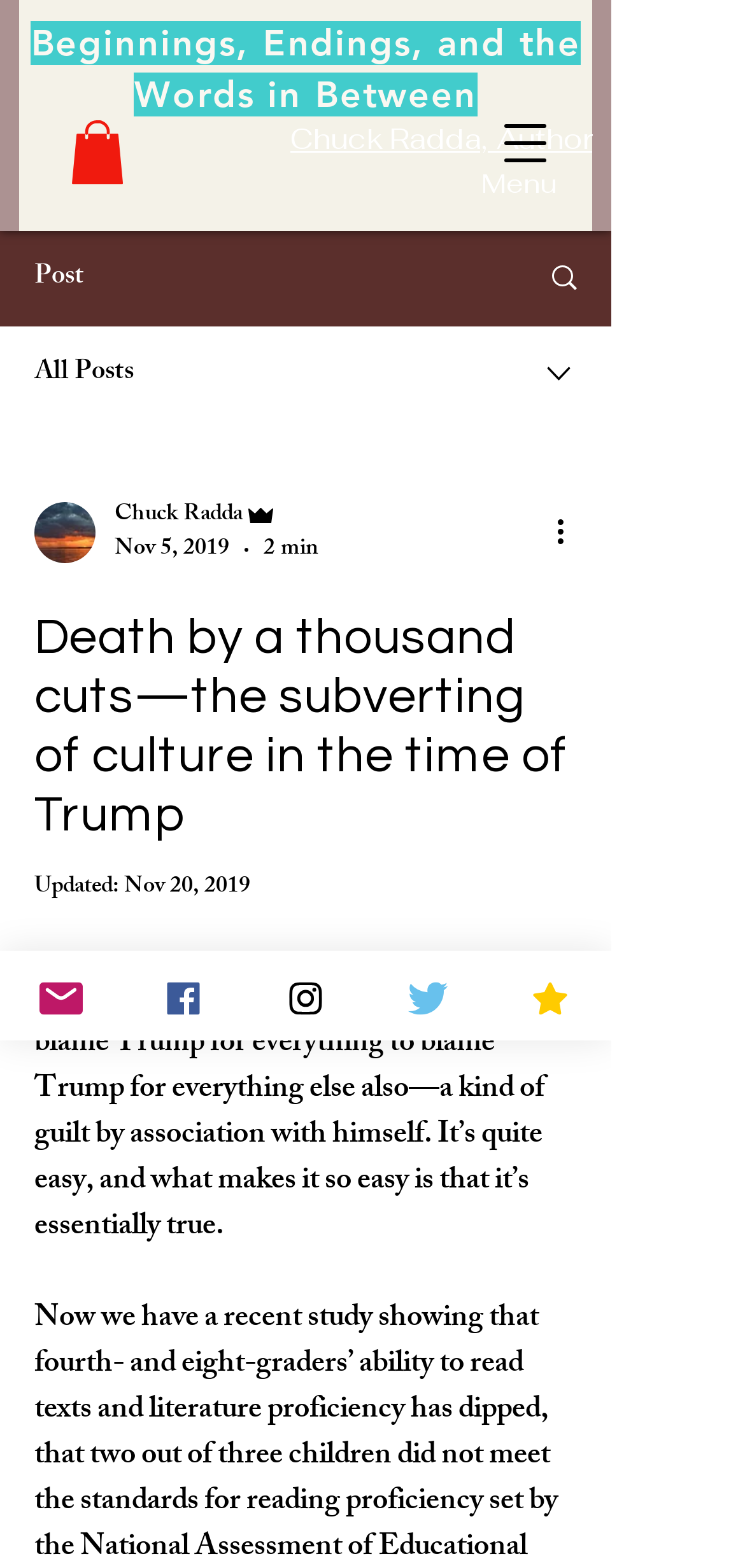Identify and extract the heading text of the webpage.

Beginnings, Endings, and the Words in Between